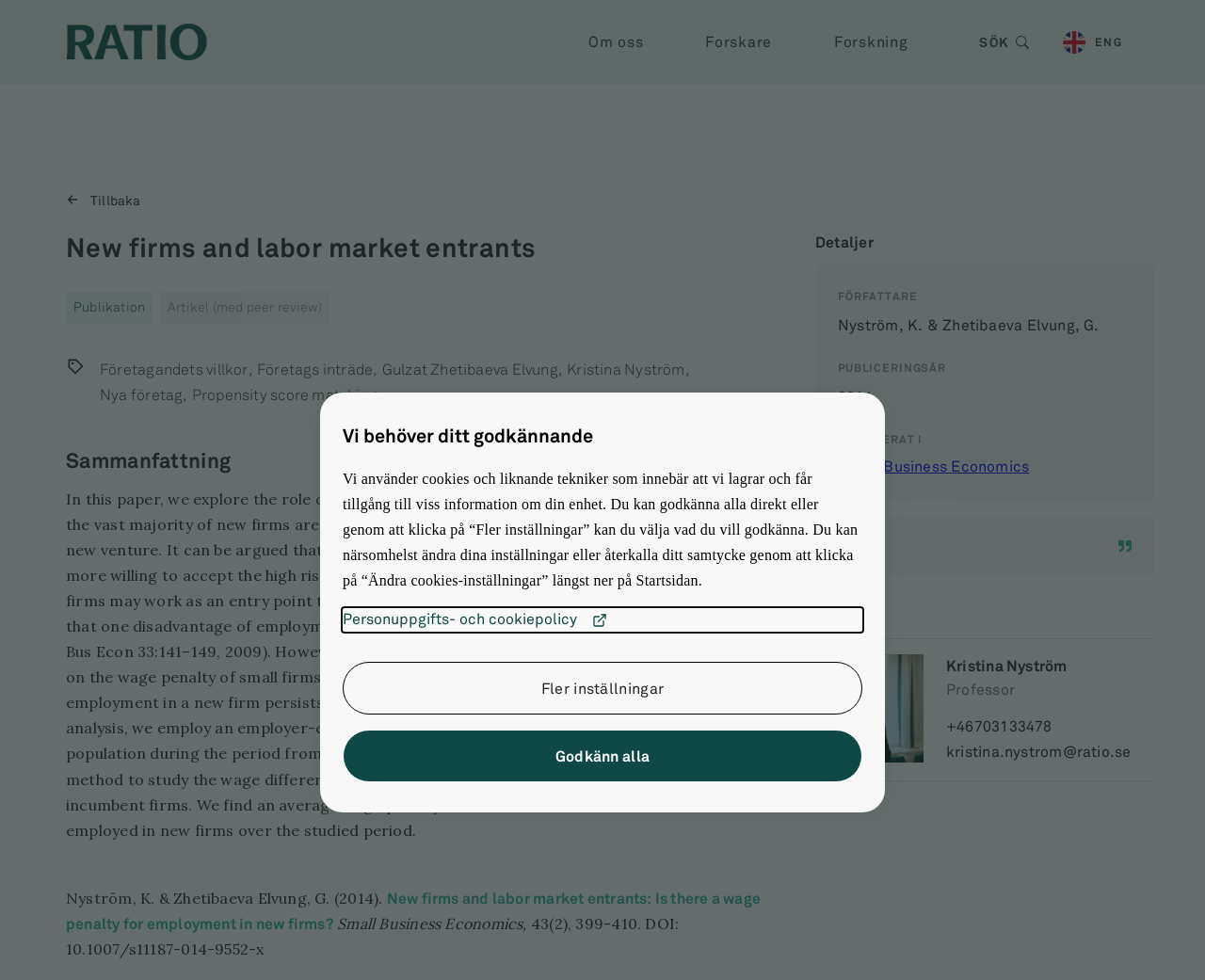What is the publication year of the article?
Kindly answer the question with as much detail as you can.

I found the publication year by looking at the static text element with the text '2014' which is located in the 'PUBLICERINGSÅR' section.